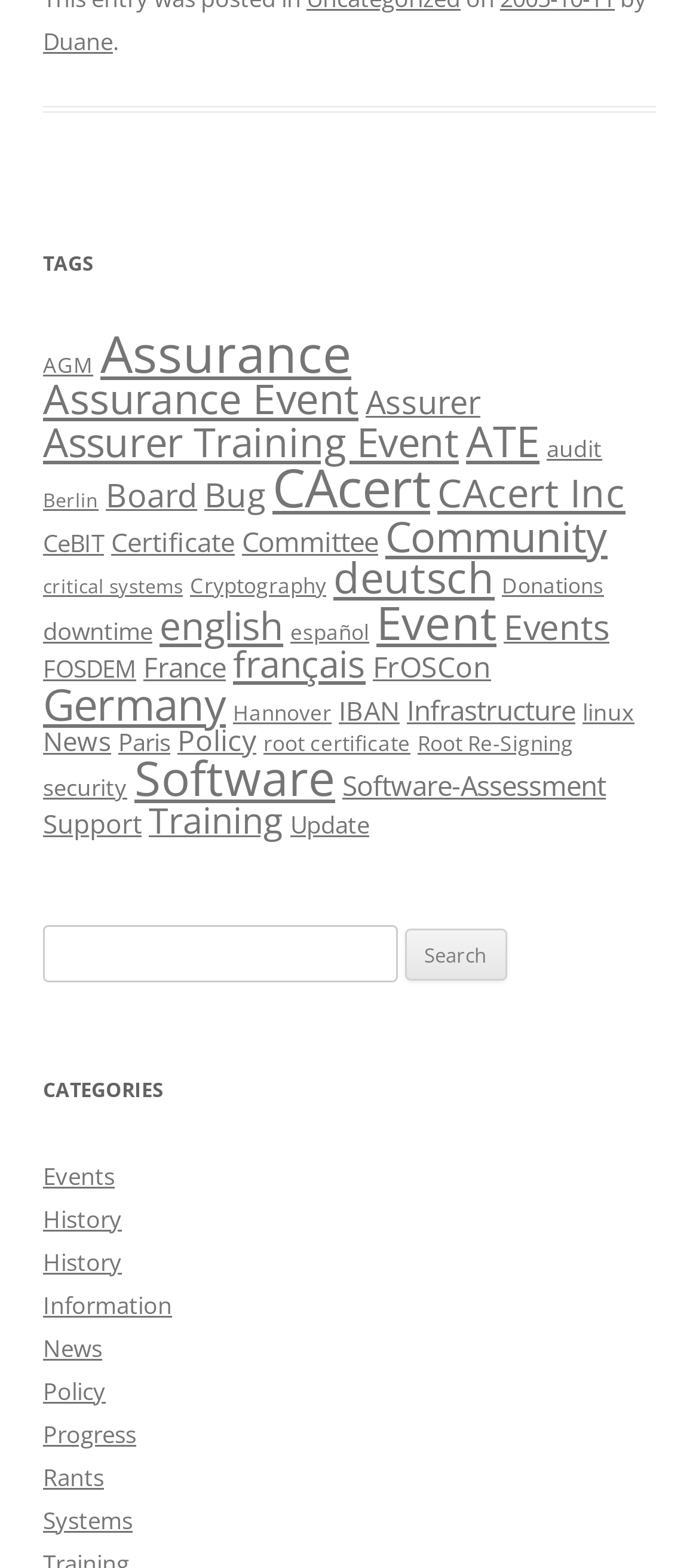Is there a link to 'Events' on this webpage?
With the help of the image, please provide a detailed response to the question.

I found a link to 'Events' under the 'CATEGORIES' heading, which indicates that there is a link to 'Events' on this webpage.